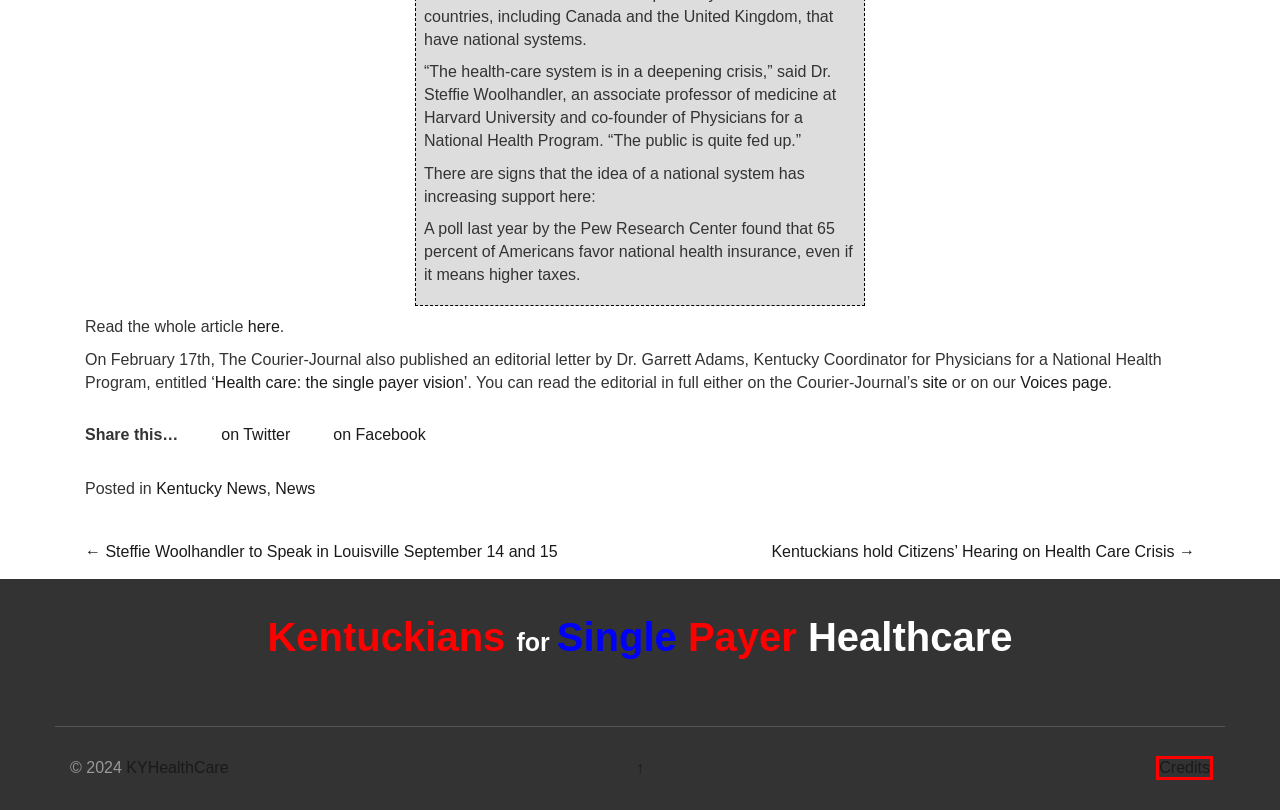Inspect the provided webpage screenshot, concentrating on the element within the red bounding box. Select the description that best represents the new webpage after you click the highlighted element. Here are the candidates:
A. Credits | KYHealthCare
B. Leave a Comment | KYHealthCare
C. Kentucky News | KYHealthCare
D. Polls | KYHealthCare
E. Voices for Single Payer Health Care | KYHealthCare
F. How Can We Fix It? | KYHealthCare
G. Comments | KYHealthCare
H. Kentuckians hold Citizens’ Hearing on Health Care Crisis | KYHealthCare

A